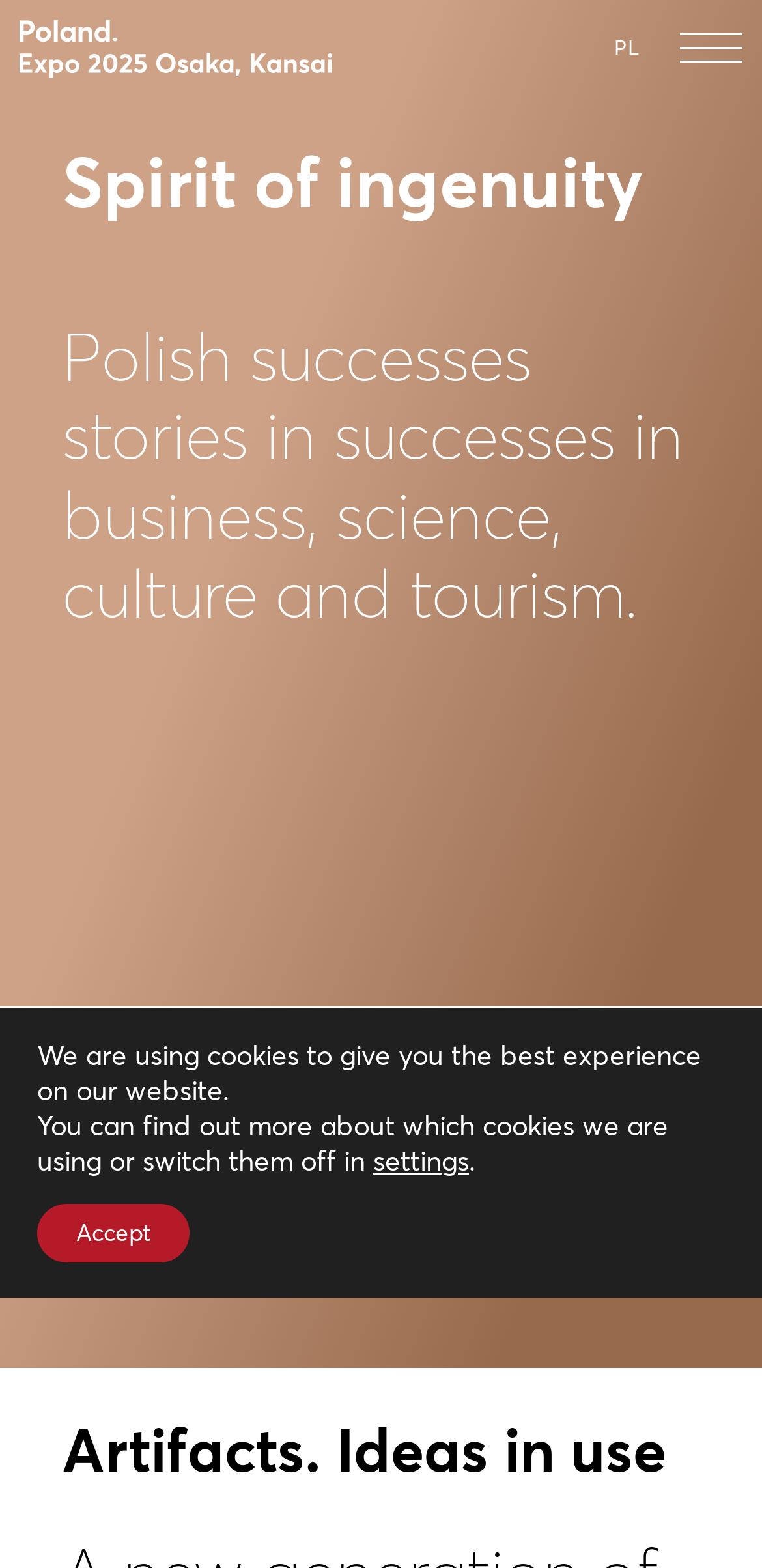What is the language switch option?
Using the image provided, answer with just one word or phrase.

Polish